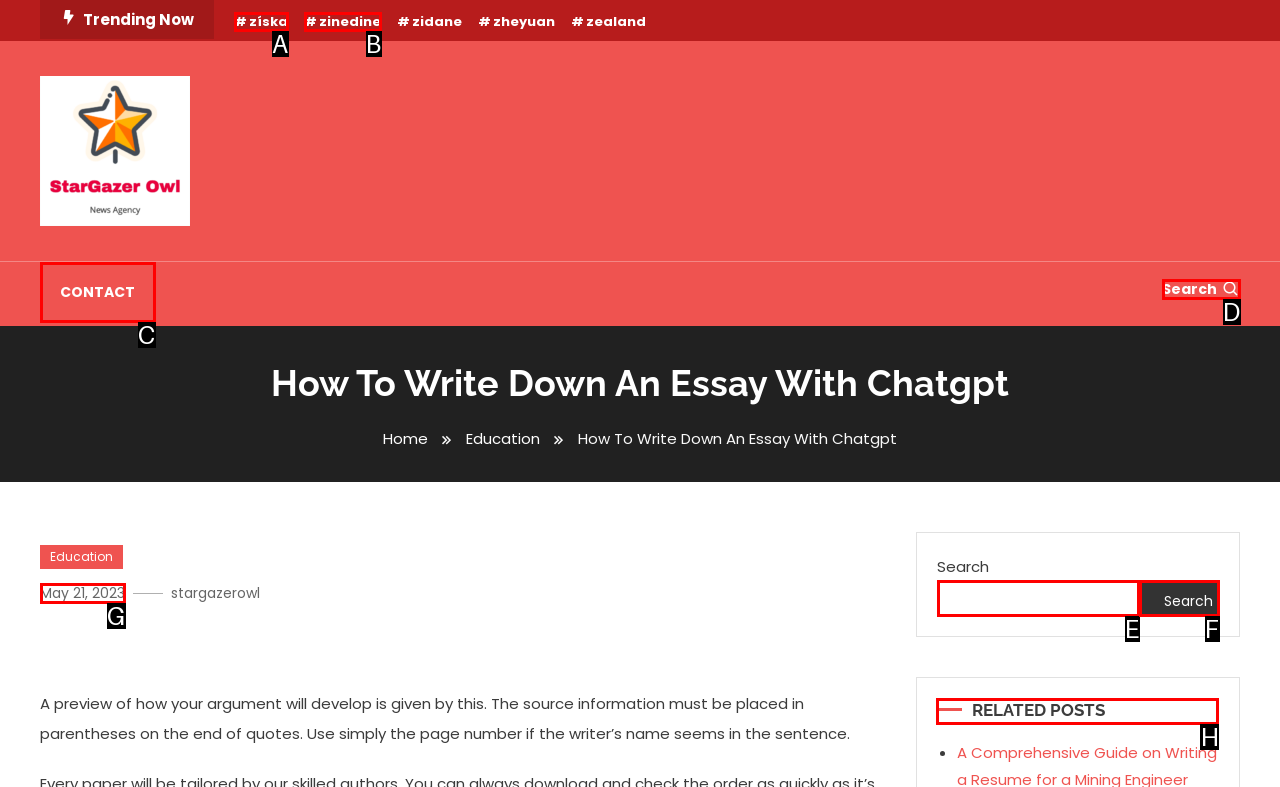Which HTML element should be clicked to complete the task: Read the related posts? Answer with the letter of the corresponding option.

H